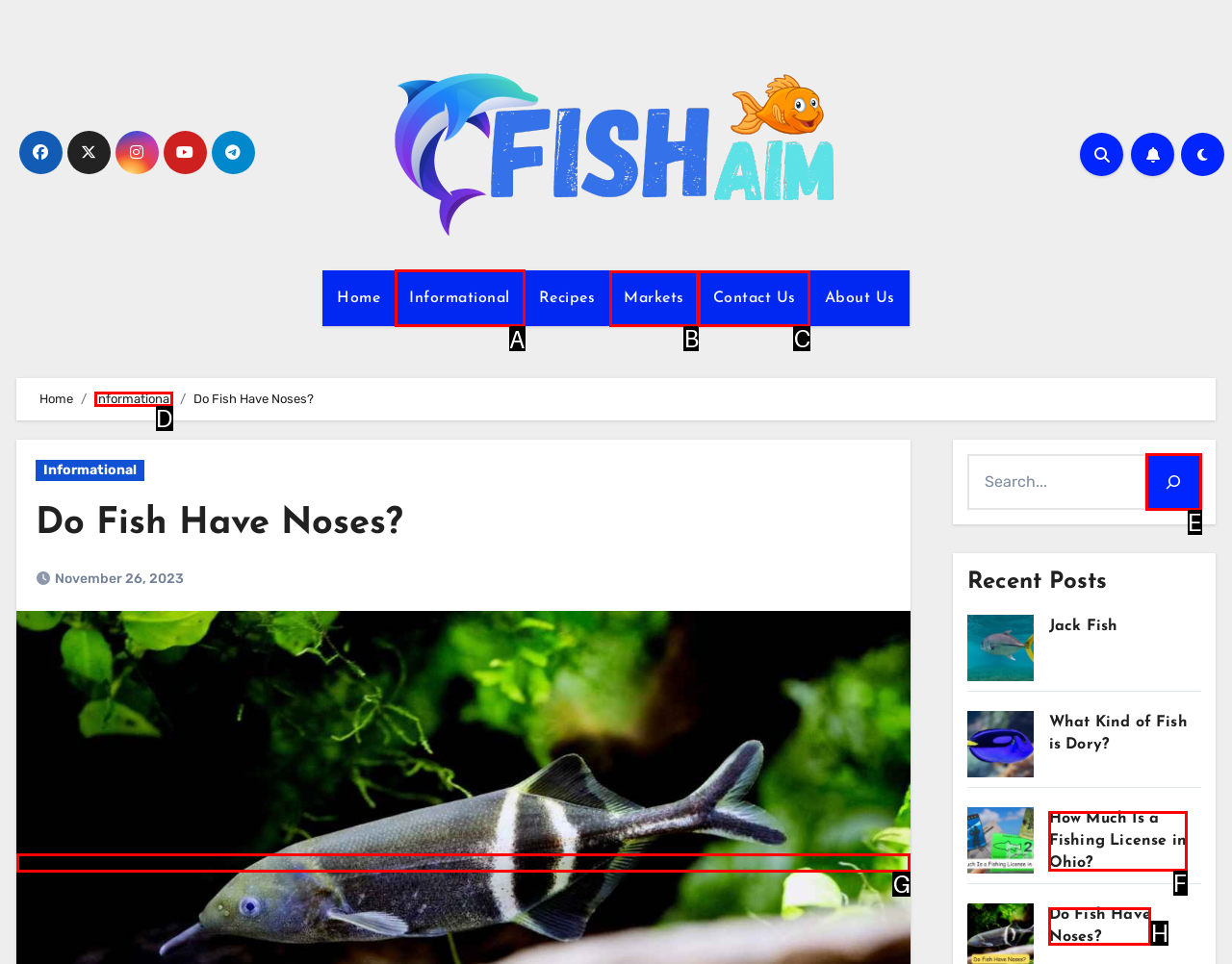Identify the correct HTML element to click for the task: View the Informational page. Provide the letter of your choice.

A